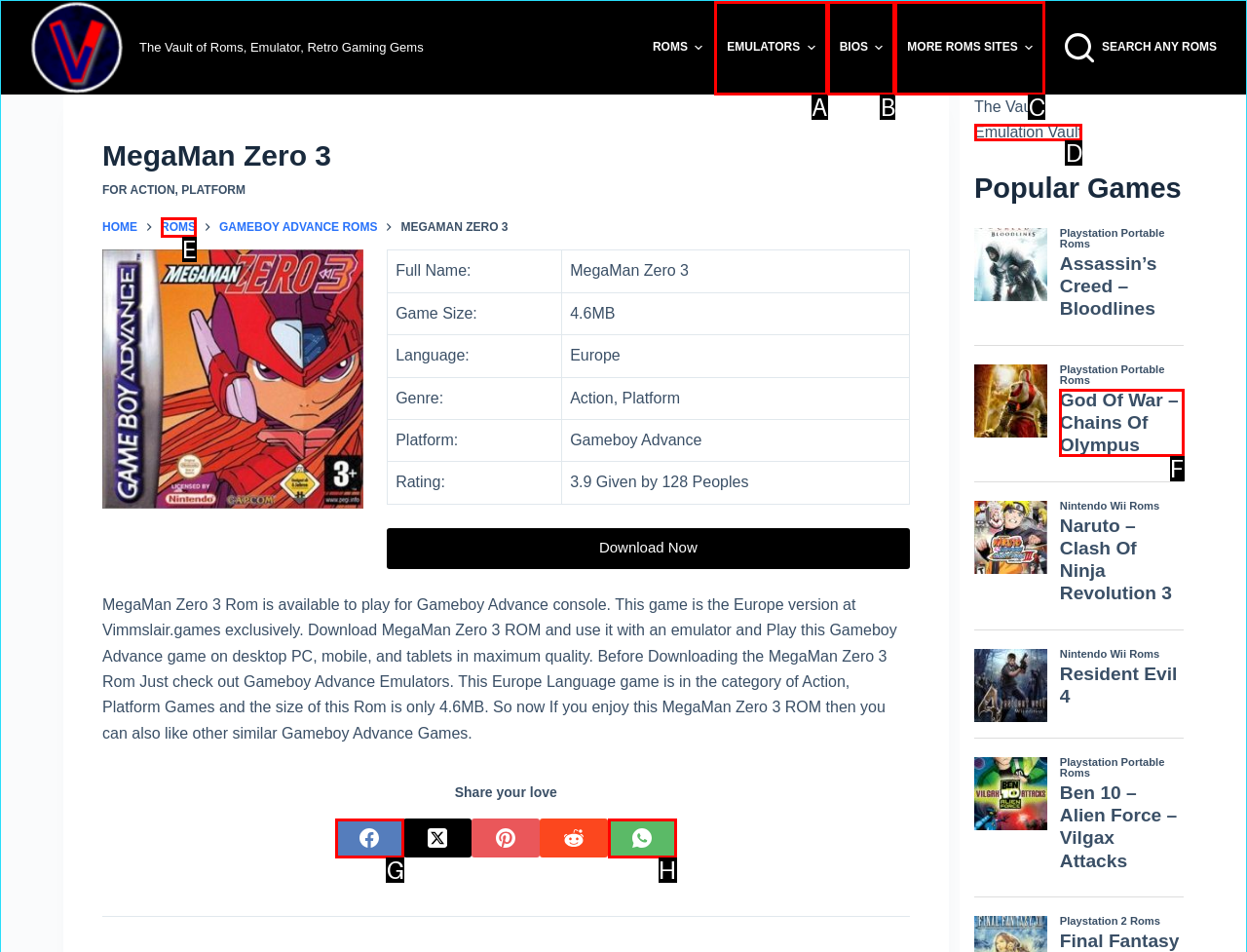Select the appropriate HTML element to click on to finish the task: Share on Facebook.
Answer with the letter corresponding to the selected option.

G